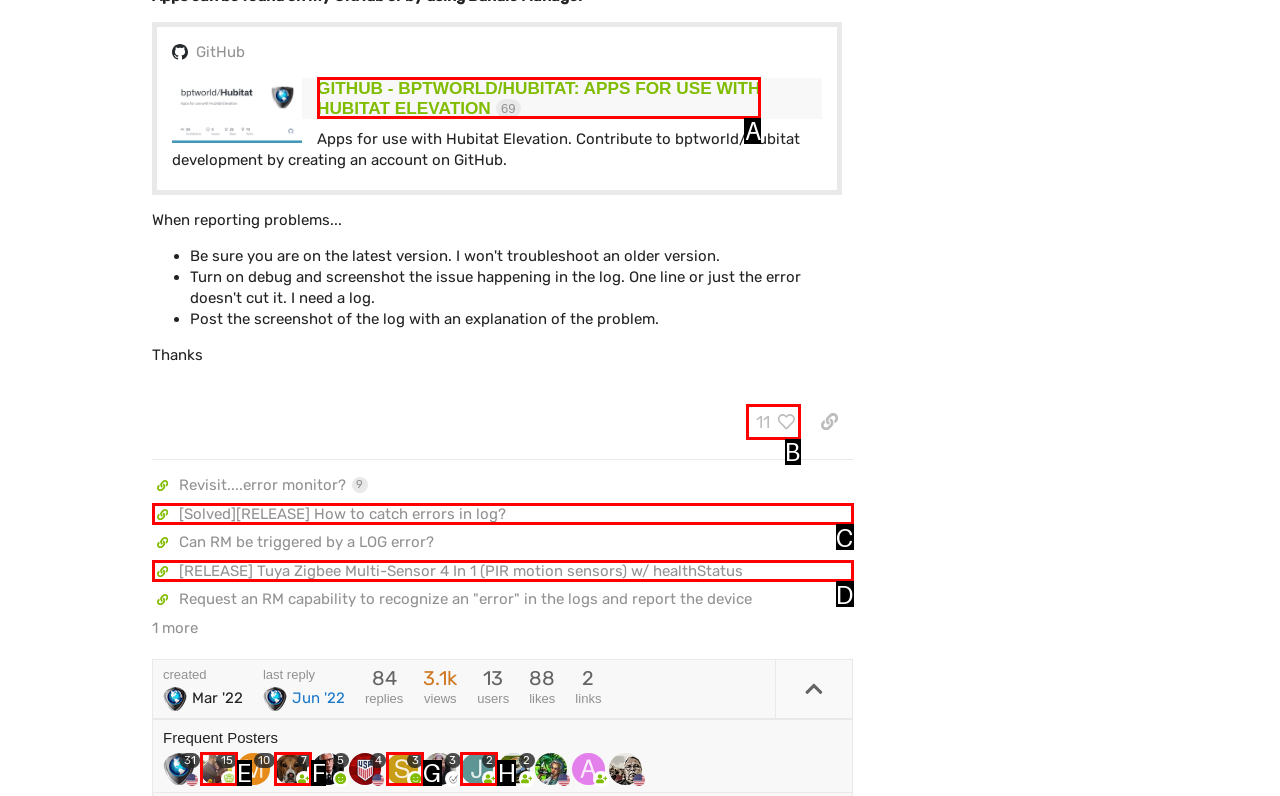From the given options, find the HTML element that fits the description: 11. Reply with the letter of the chosen element.

B